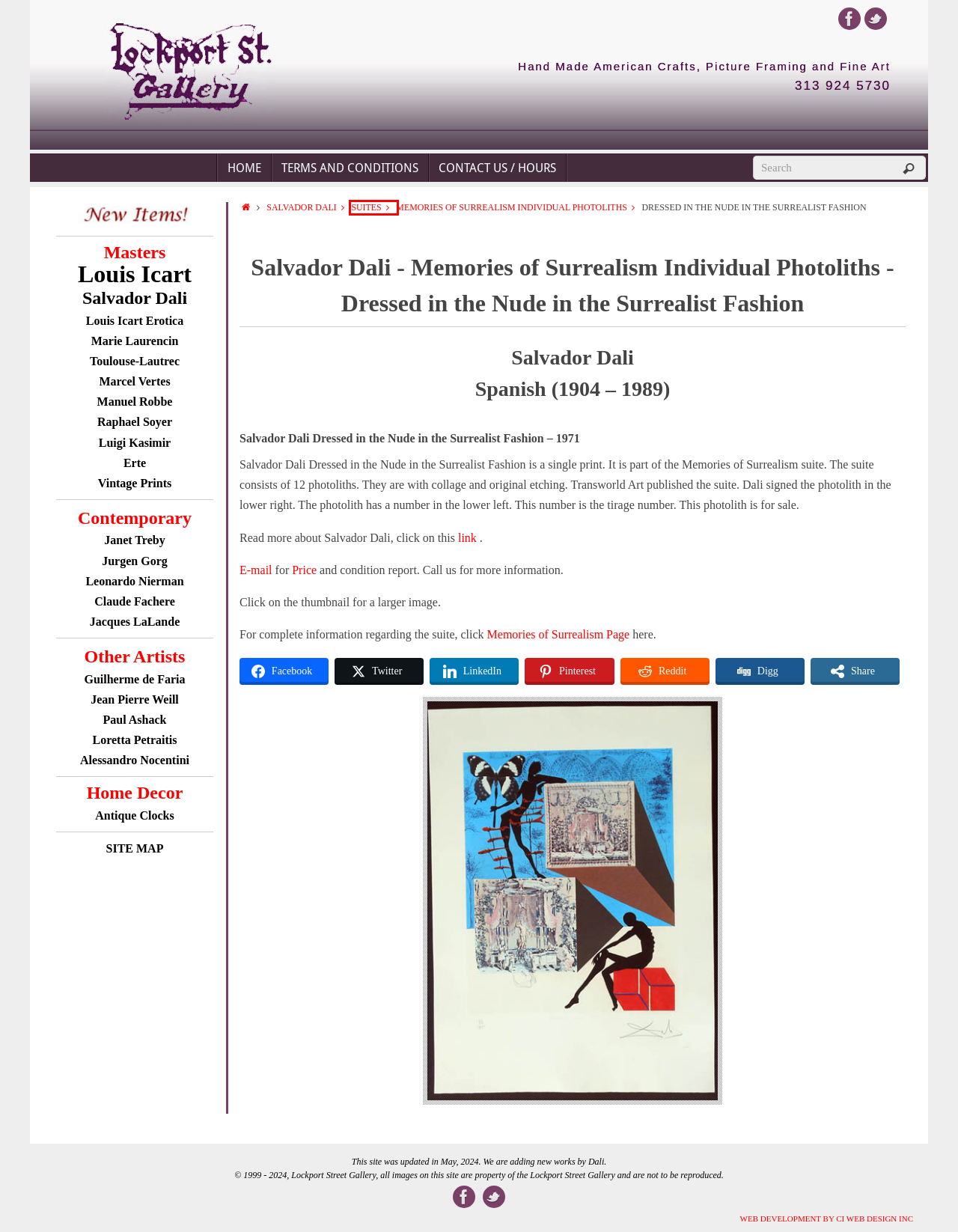You are given a screenshot depicting a webpage with a red bounding box around a UI element. Select the description that best corresponds to the new webpage after clicking the selected element. Here are the choices:
A. Salvador Dali etchings and lithographs at the Lockport Street Gallery
B. vintage prints at the Lockport Street Gallery
C. Lockport Street Gallery - Salvador Dali, Louis Icart and other artists
D. Suites Archives - Lockport Street Gallery
E. Salvador Dali Memories of Surrealism individual works, available.
F. Erte original watercolor drawing
G. Alessandro Nocentini etchings
H. Leonardo Nierman etchings and lithogrpahs

D